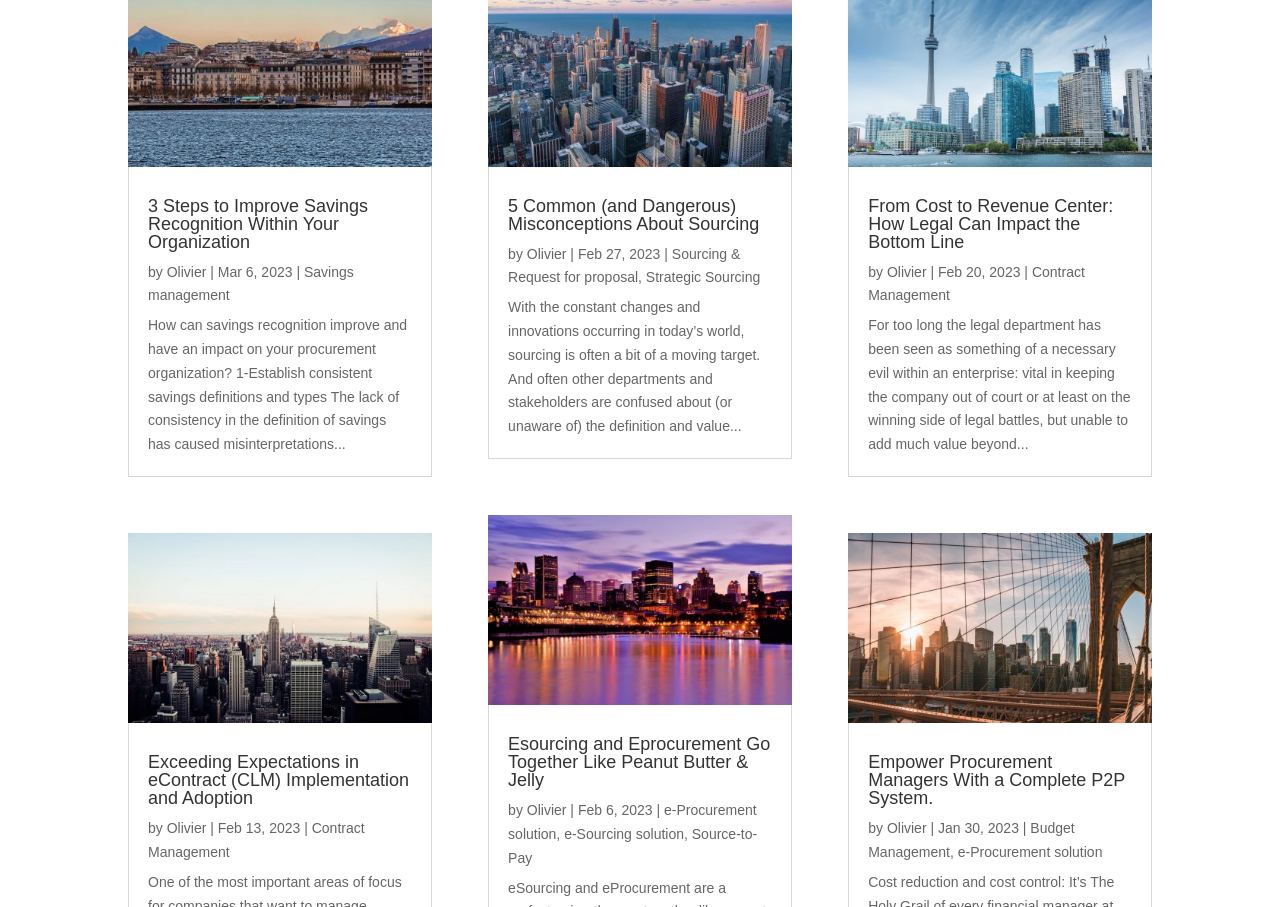What is the date of the third article?
Please answer using one word or phrase, based on the screenshot.

Feb 27, 2023